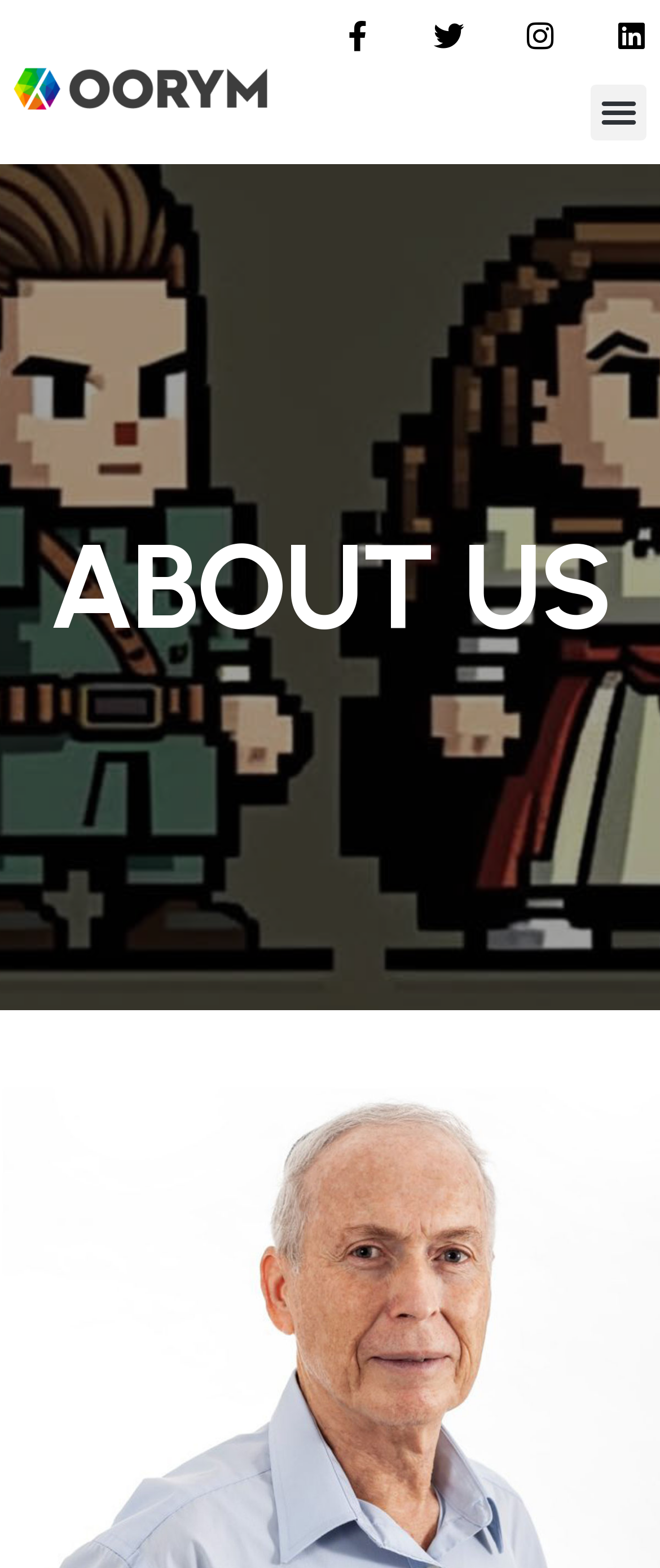Given the description "Linkedin", determine the bounding box of the corresponding UI element.

[0.934, 0.013, 0.98, 0.032]